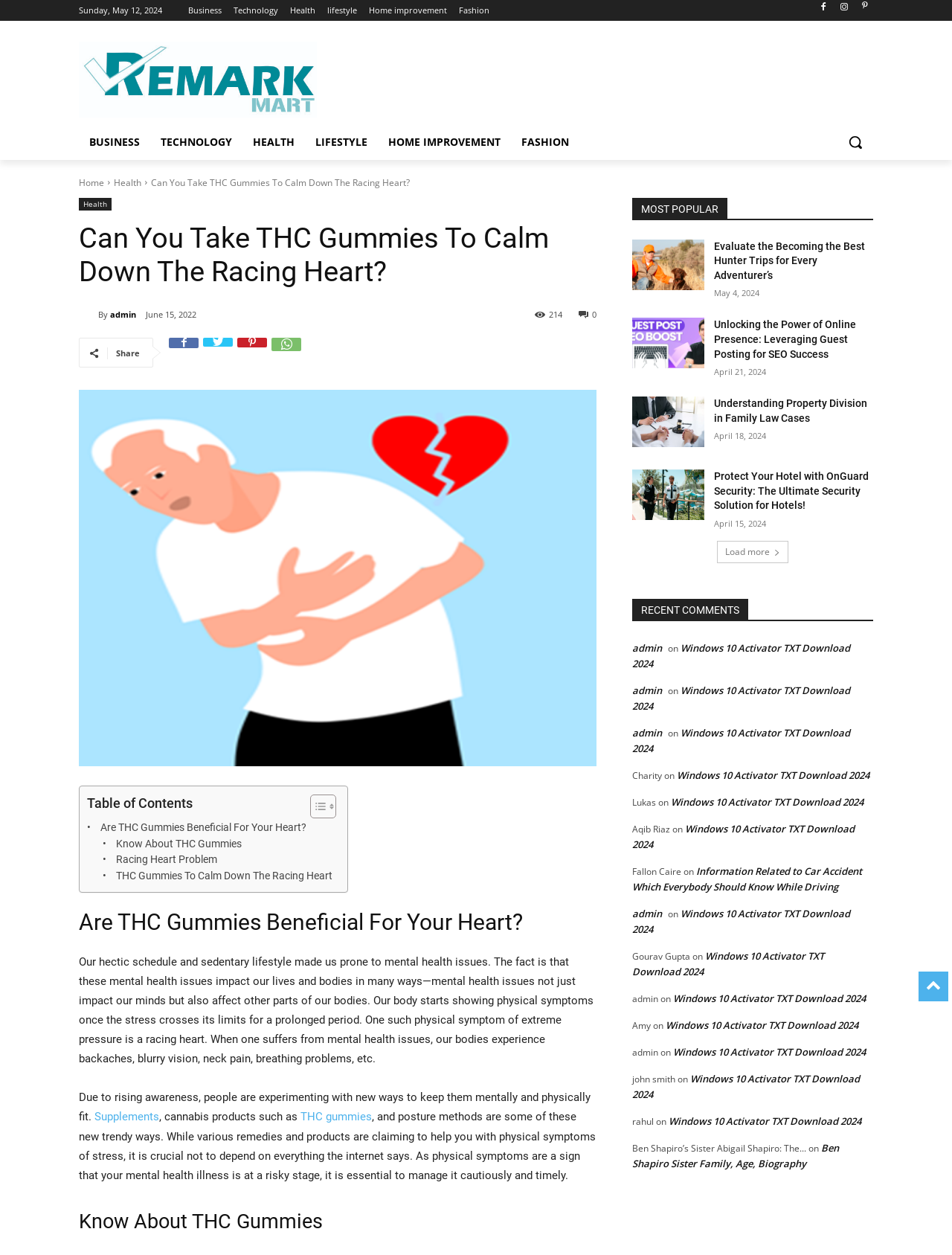Using the given element description, provide the bounding box coordinates (top-left x, top-left y, bottom-right x, bottom-right y) for the corresponding UI element in the screenshot: Business

[0.198, 0.0, 0.233, 0.017]